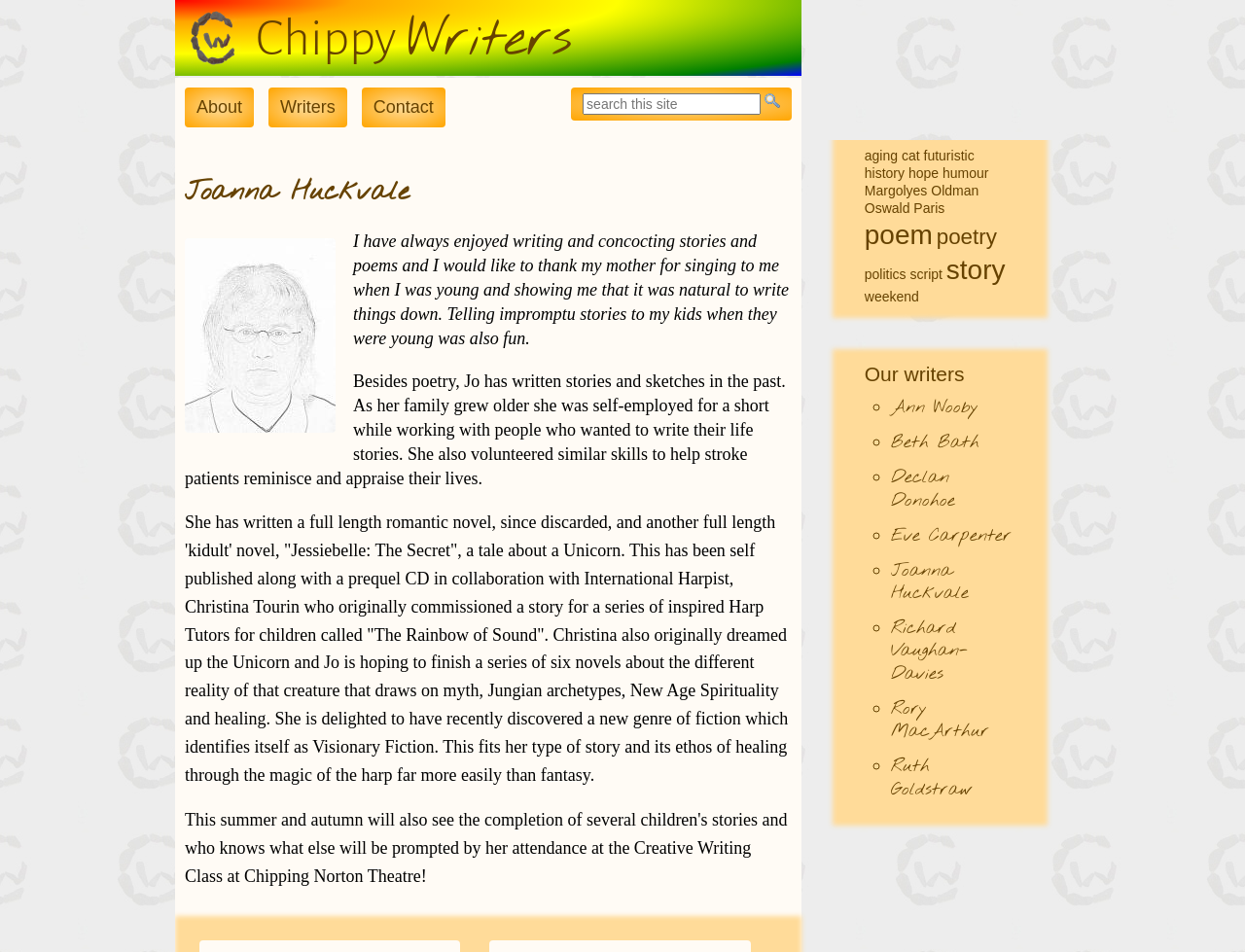What is the name of the harpist who commissioned a story from Jo?
Examine the webpage screenshot and provide an in-depth answer to the question.

I found this answer by reading the text on the webpage, specifically the section that talks about Jo's writing experience. It mentions that Christina Tourin, an International Harpist, commissioned a story from Jo.